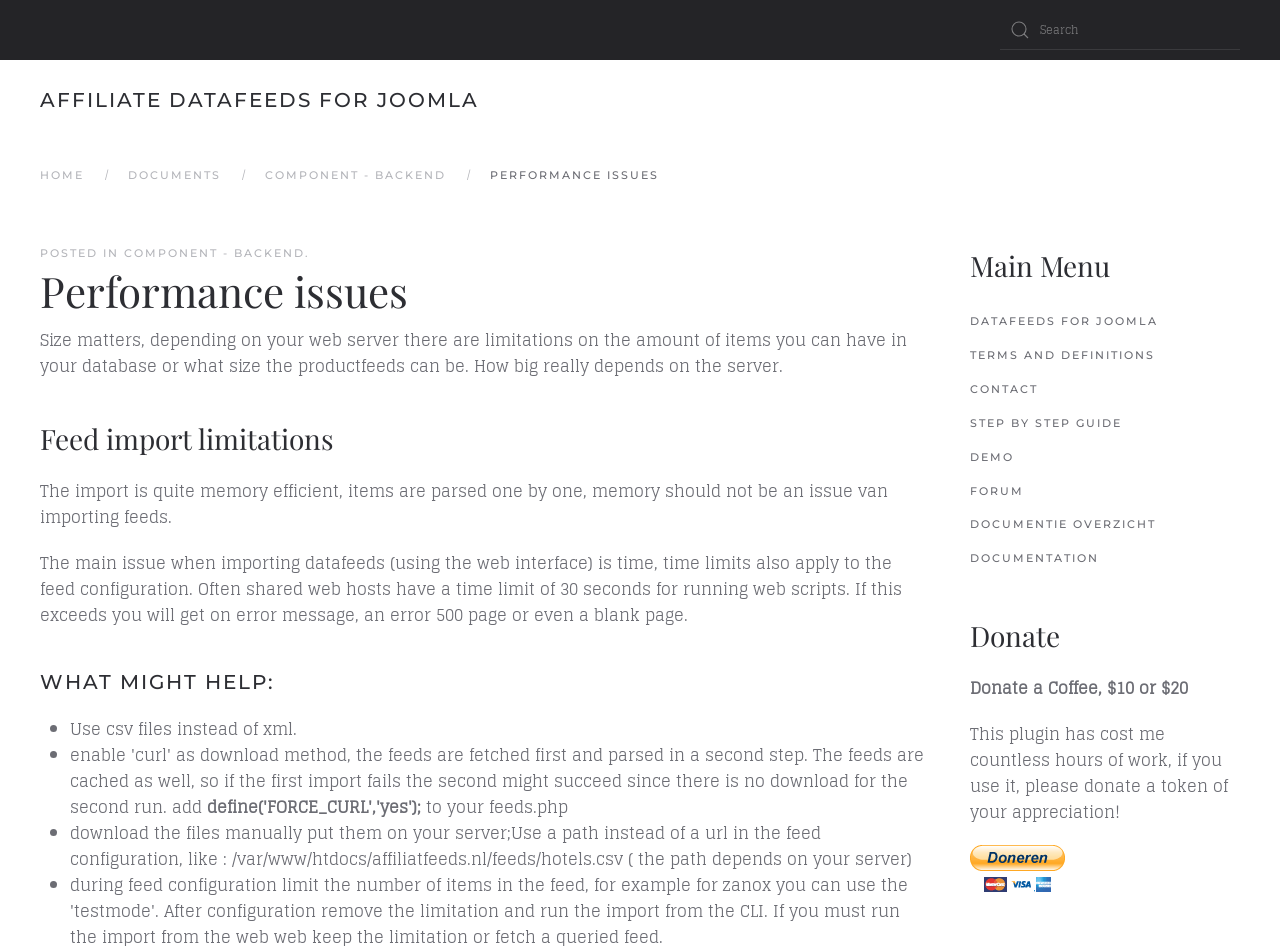Determine the bounding box for the UI element as described: "Documentie Overzicht". The coordinates should be represented as four float numbers between 0 and 1, formatted as [left, top, right, bottom].

[0.758, 0.537, 0.969, 0.573]